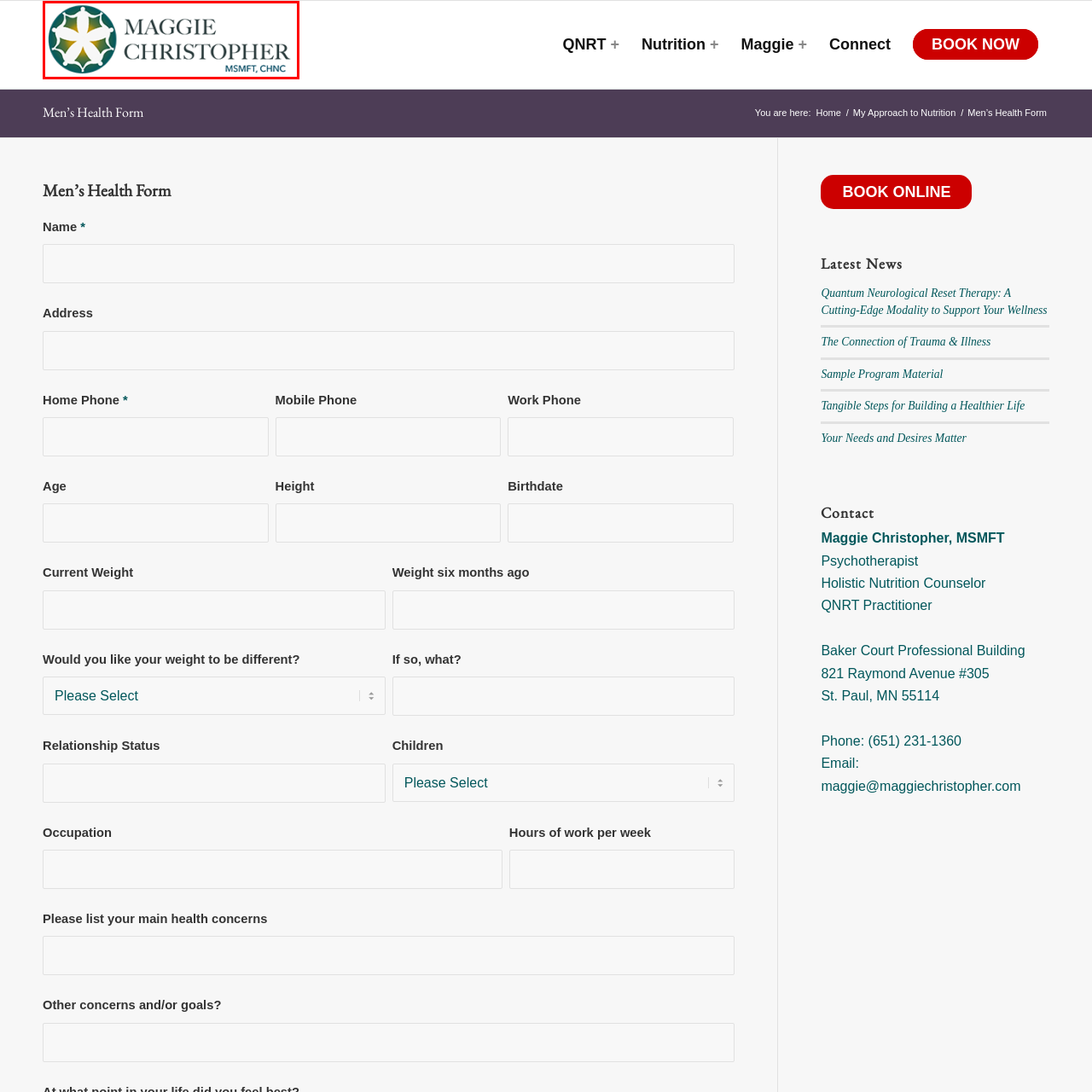Carefully look at the image inside the red box and answer the subsequent question in as much detail as possible, using the information from the image: 
What are Maggie Christopher's credentials?

The caption highlights Maggie Christopher's credentials, 'MSMFT, CHNC', which indicate her qualifications in marriage and family therapy as well as in holistic nutrition.